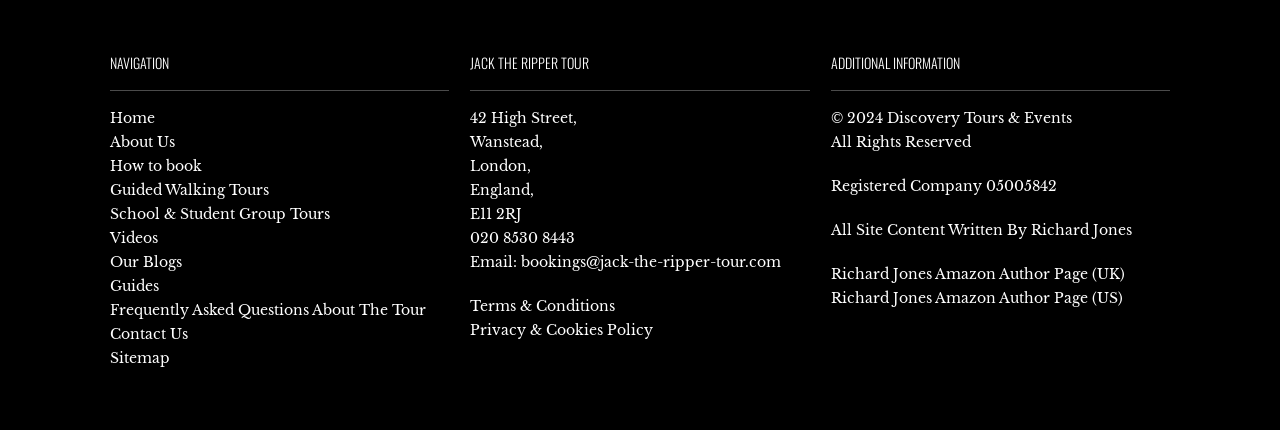Please identify the bounding box coordinates of the clickable region that I should interact with to perform the following instruction: "Call 020 8530 8443". The coordinates should be expressed as four float numbers between 0 and 1, i.e., [left, top, right, bottom].

[0.367, 0.533, 0.45, 0.575]